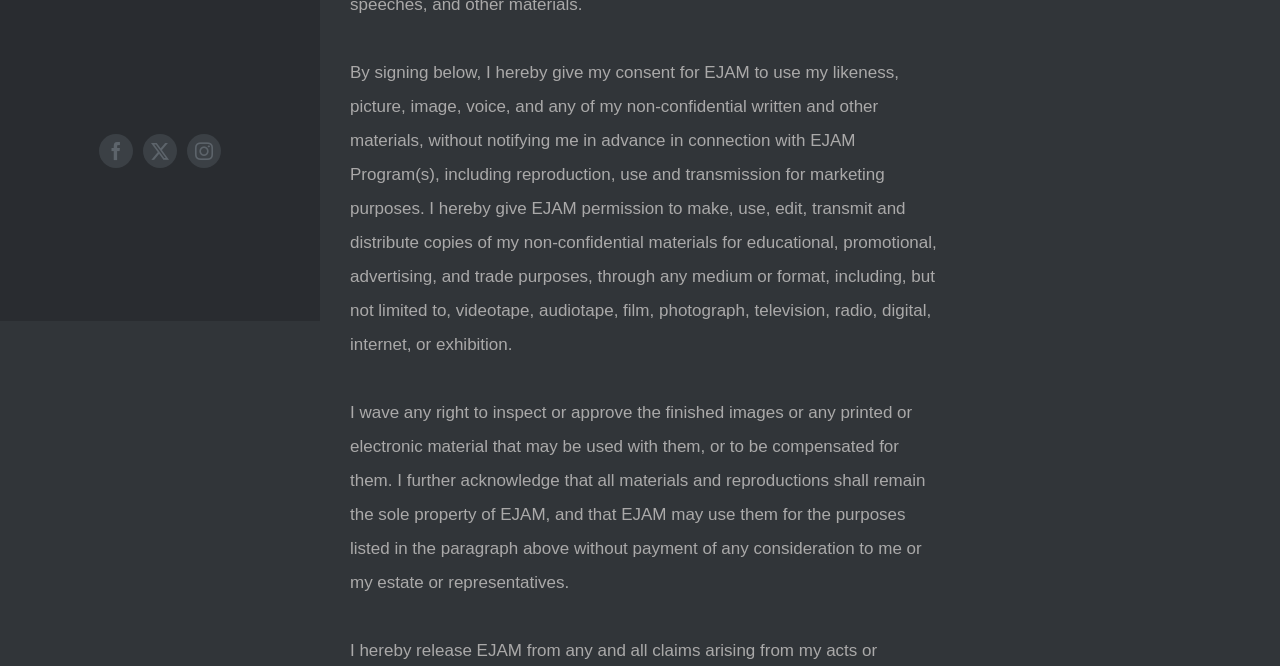Please find the bounding box coordinates in the format (top-left x, top-left y, bottom-right x, bottom-right y) for the given element description. Ensure the coordinates are floating point numbers between 0 and 1. Description: aria-label="twitter"

[0.112, 0.201, 0.138, 0.252]